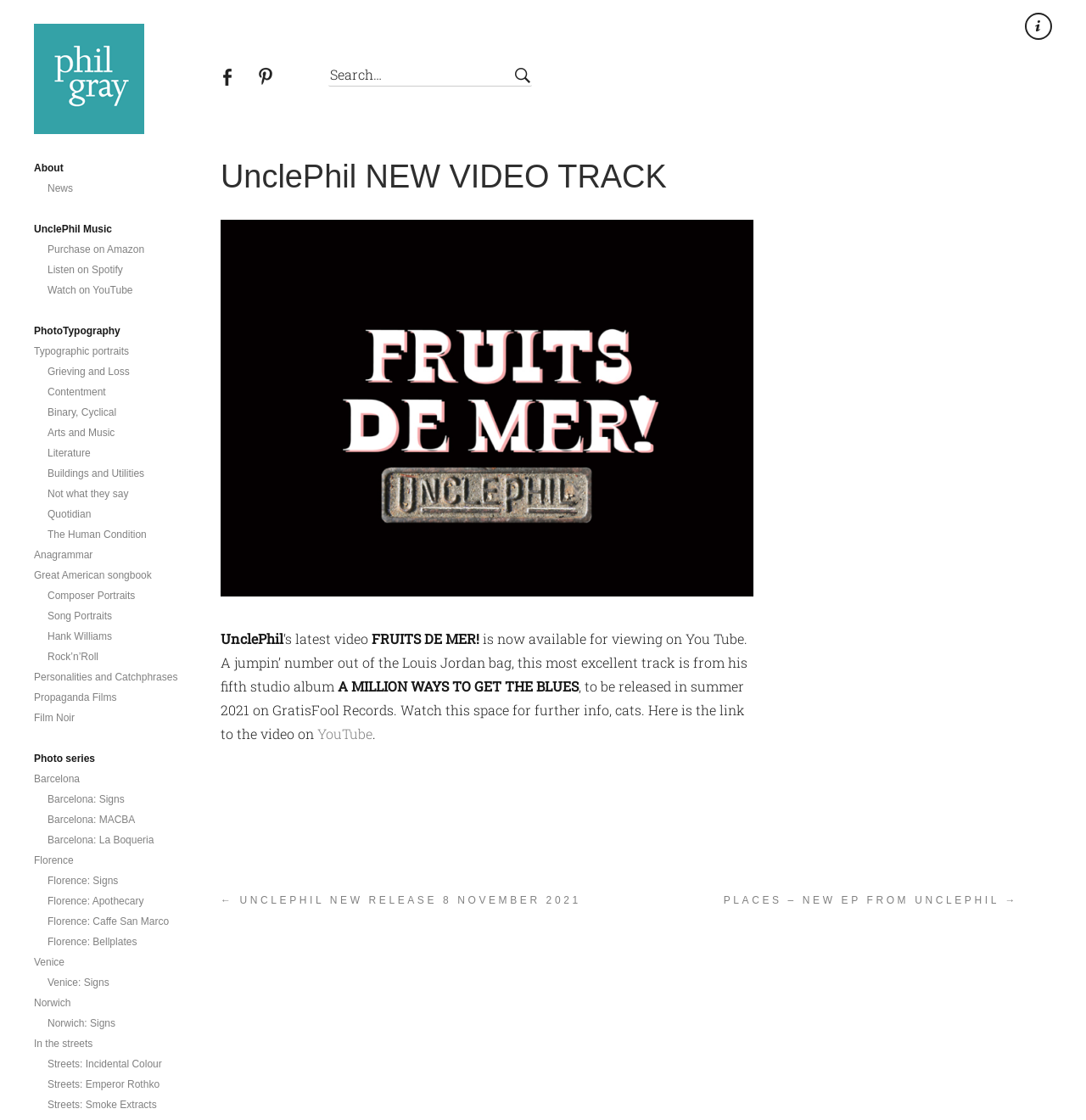Please find the bounding box for the following UI element description. Provide the coordinates in (top-left x, top-left y, bottom-right x, bottom-right y) format, with values between 0 and 1: Norwich

[0.031, 0.886, 0.189, 0.905]